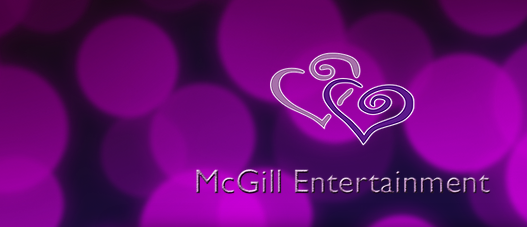What is the theme conveyed by the intertwined hearts?
Please provide a full and detailed response to the question.

The caption explains that the intertwined hearts are 'embellished with elegant swirls, conveying a sense of love and celebration', which suggests that the theme is related to romantic and joyful events.